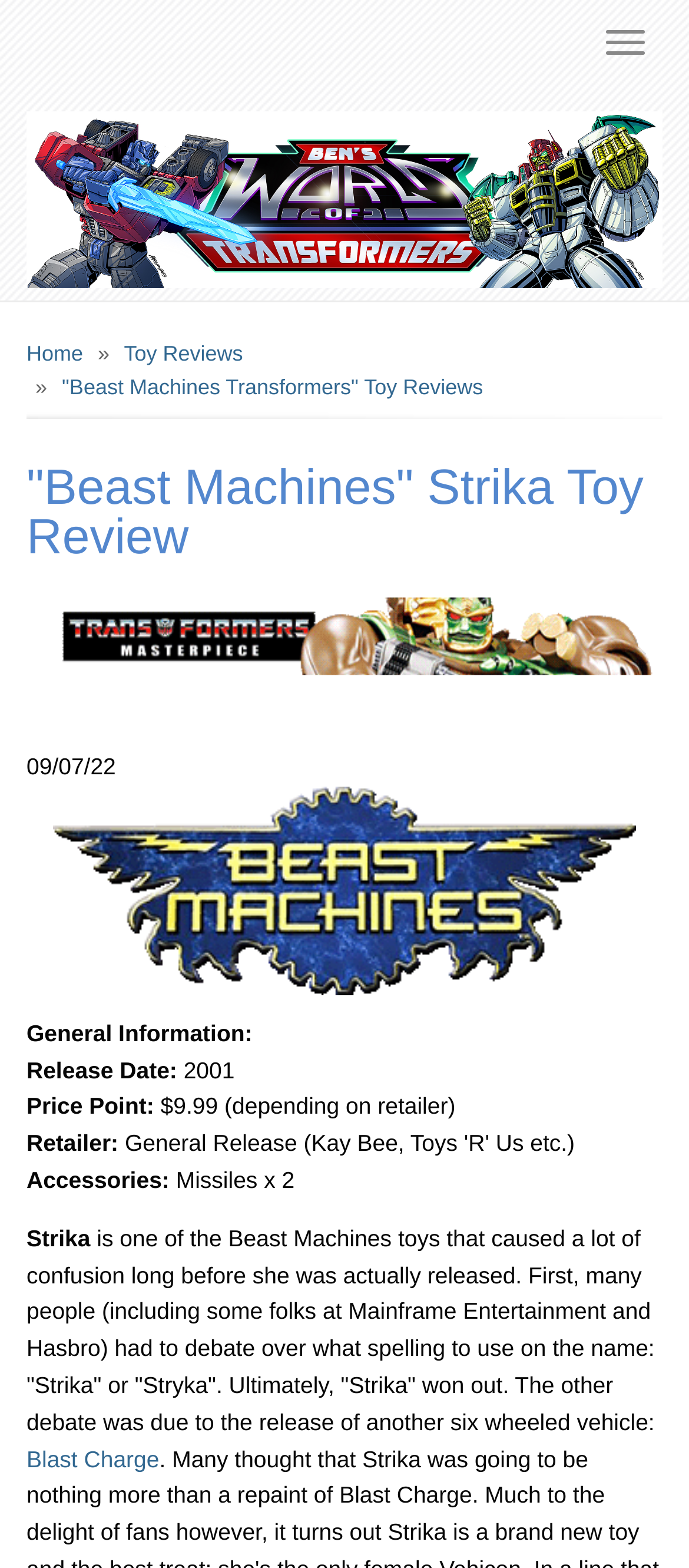Provide an in-depth description of the elements and layout of the webpage.

This webpage is a review of the "Beast Machines" Strika toy. At the top right corner, there is a button that is not expanded. On the top left, there is a navigation menu with links to "Home", "Toy Reviews", and '"Beast Machines Transformers" Toy Reviews'. Below the navigation menu, there is a heading that reads '"Beast Machines" Strika Toy Review'.

Below the heading, there is a link with an image, followed by the date "09/07/22". The main content of the review is divided into sections. The first section is labeled "General Information" and contains details about the toy, including its release date, price point, retailer, and accessories. The release date is 2001, the price point is $9.99 depending on the retailer, and it was available at general retailers such as Kay Bee and Toys 'R' Us. The toy comes with two missiles as accessories.

Below the general information section, there is a paragraph of text that discusses the toy's history, including debates over its name and the release of another similar toy. There is also a link to a related toy, "Blast Charge", at the bottom of the page. Throughout the page, there are several images, including a logo for "Home" and an image associated with the link to "Blast Charge".